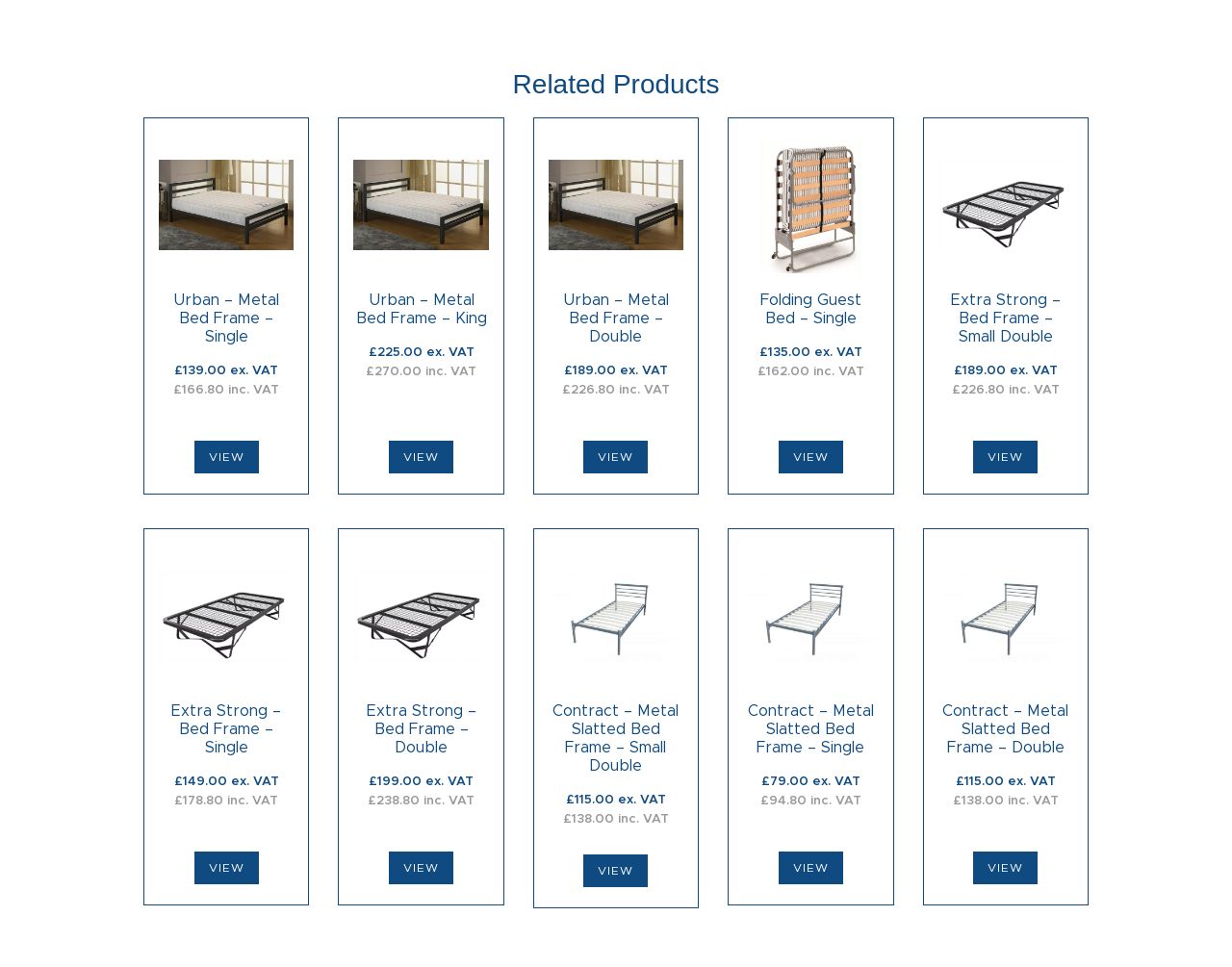Please locate the UI element described by "Folding Guest Bed – Single" and provide its bounding box coordinates.

[0.617, 0.303, 0.699, 0.338]